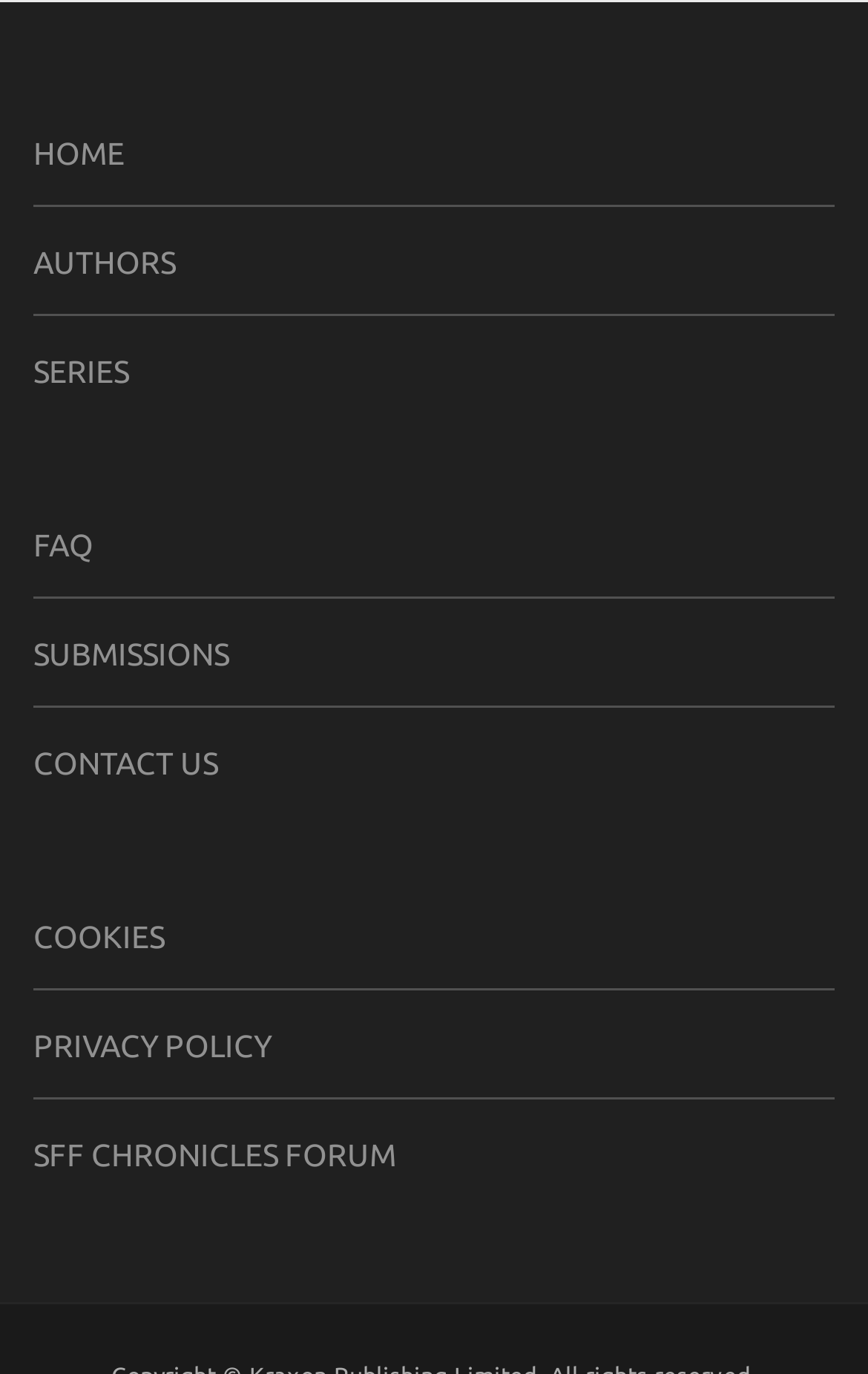Give a concise answer of one word or phrase to the question: 
How many main links are in the top navigation bar?

9